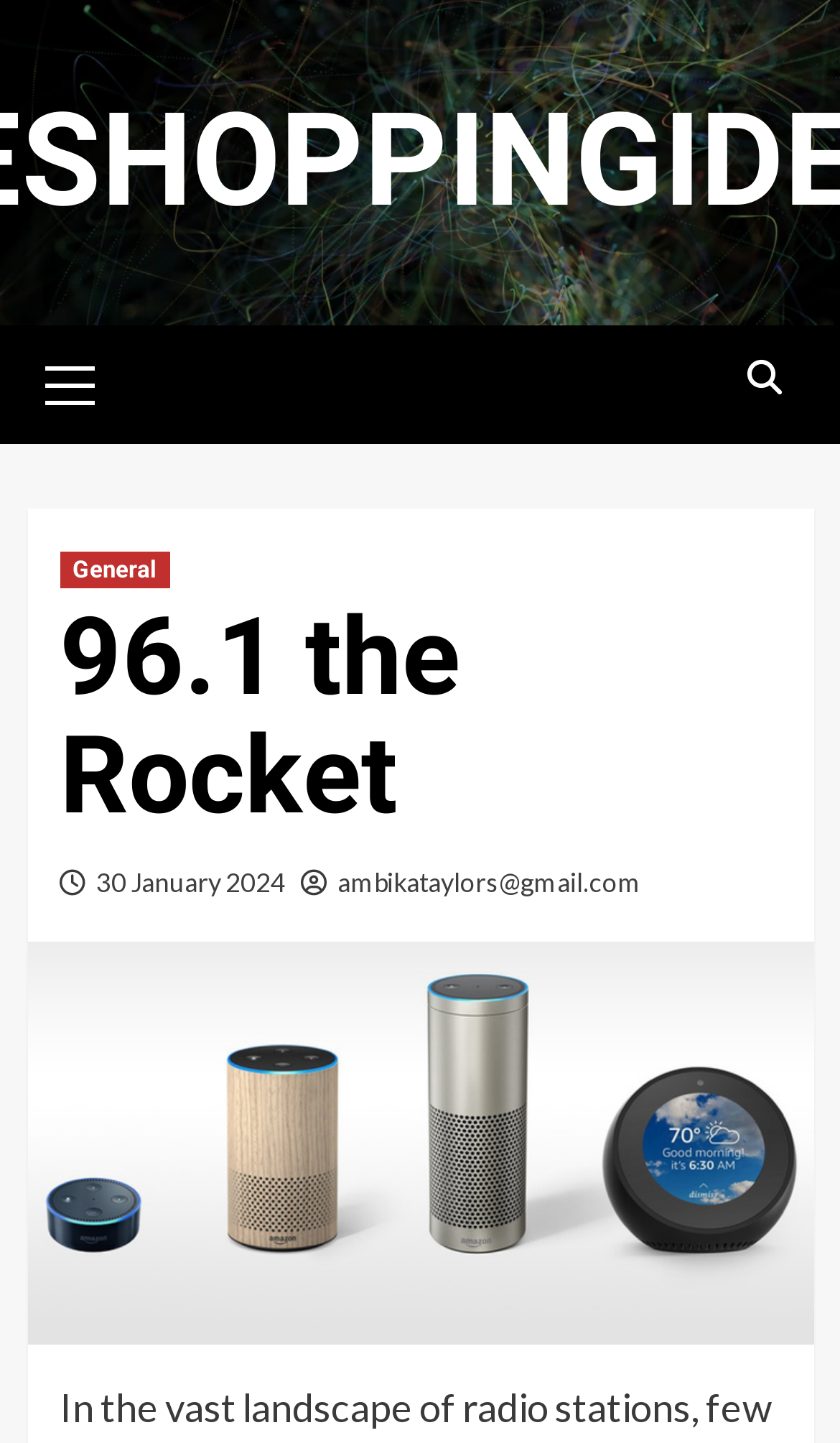Find and extract the text of the primary heading on the webpage.

96.1 the Rocket